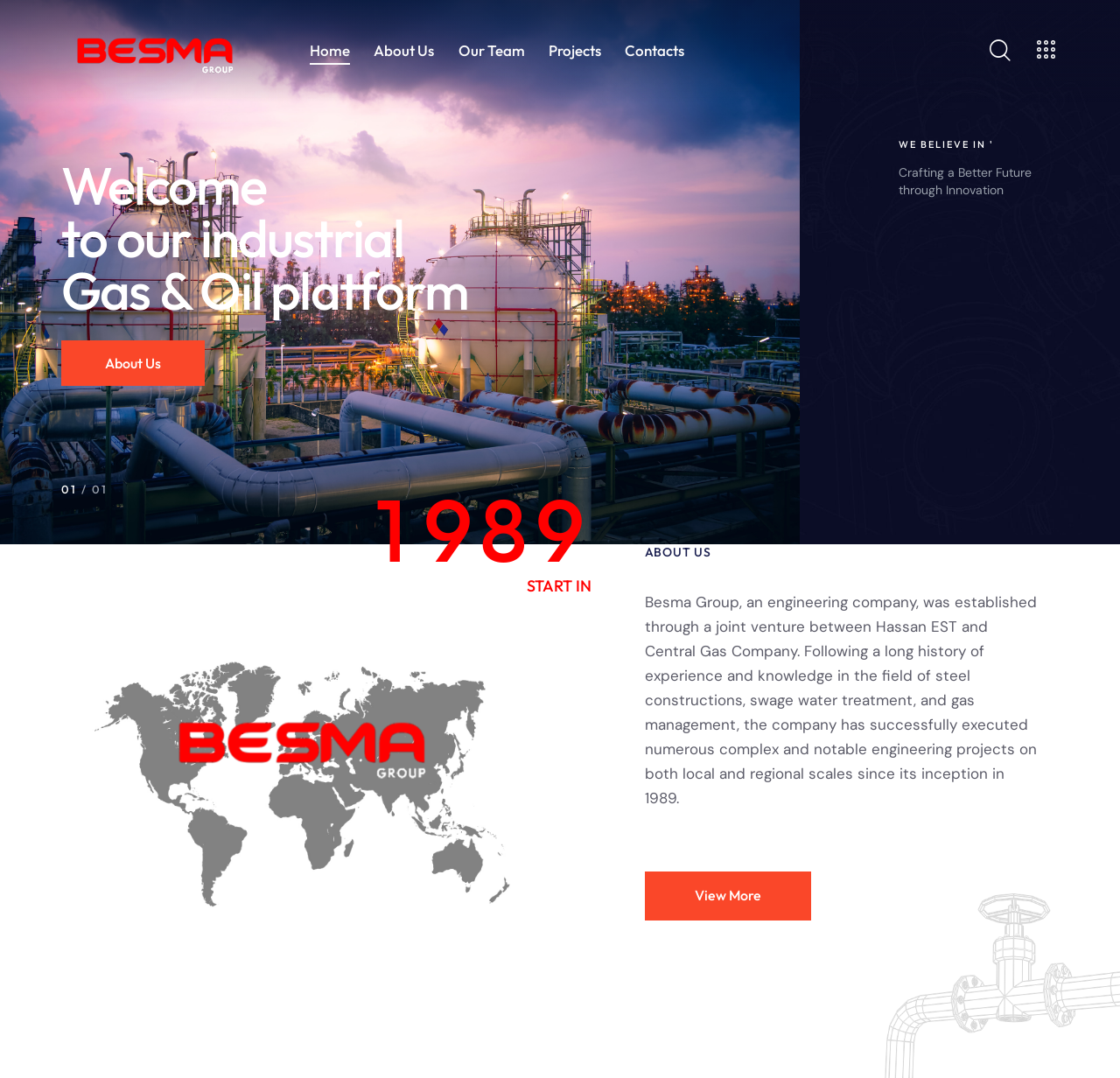Locate the bounding box coordinates of the segment that needs to be clicked to meet this instruction: "Learn more about the company's projects".

[0.479, 0.025, 0.547, 0.069]